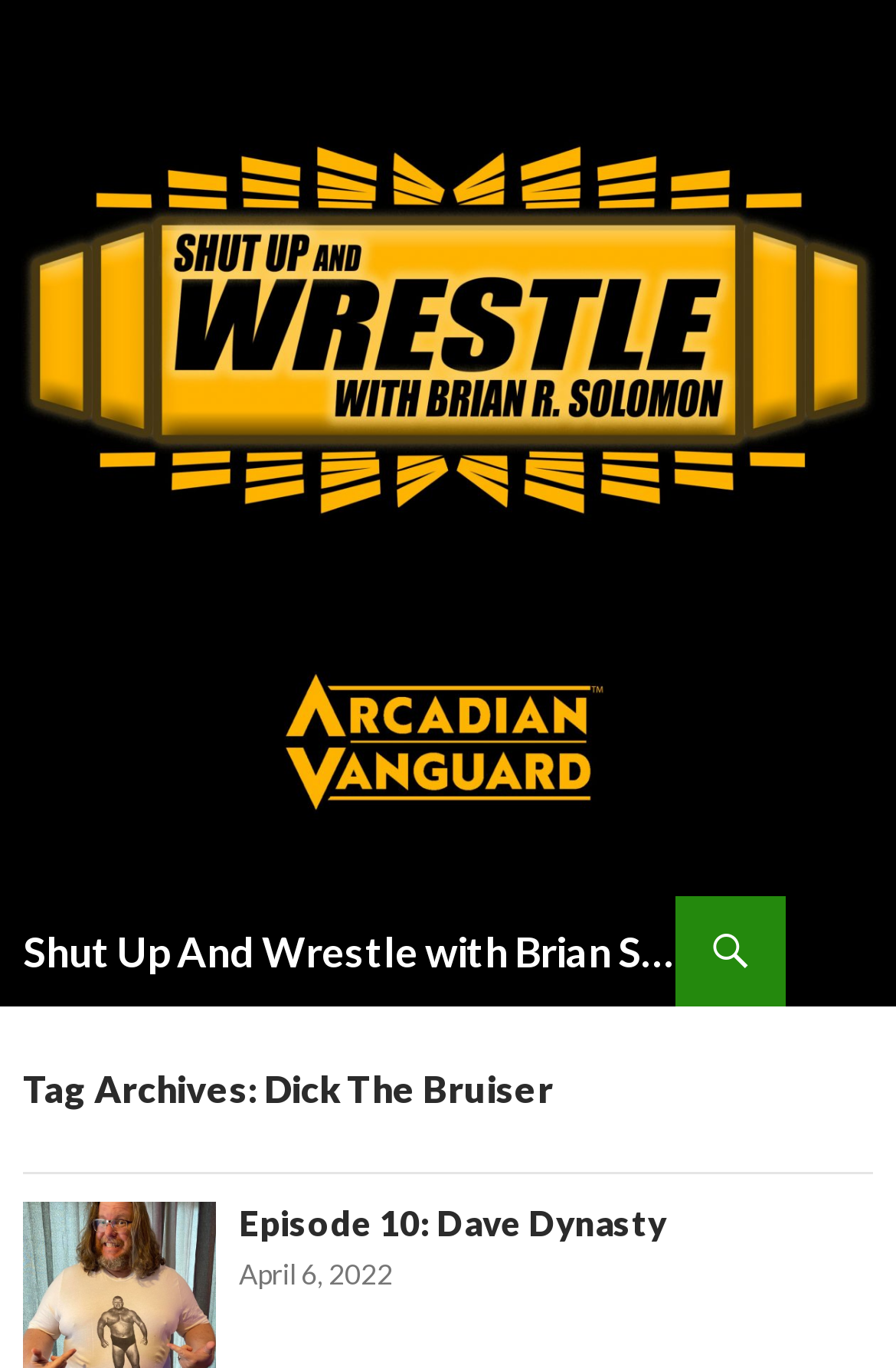What type of content is on this webpage?
Answer the question with as much detail as possible.

I inferred this from the structure of the webpage, which includes headings, links, and episode titles, suggesting that it is an archive of podcast episodes.